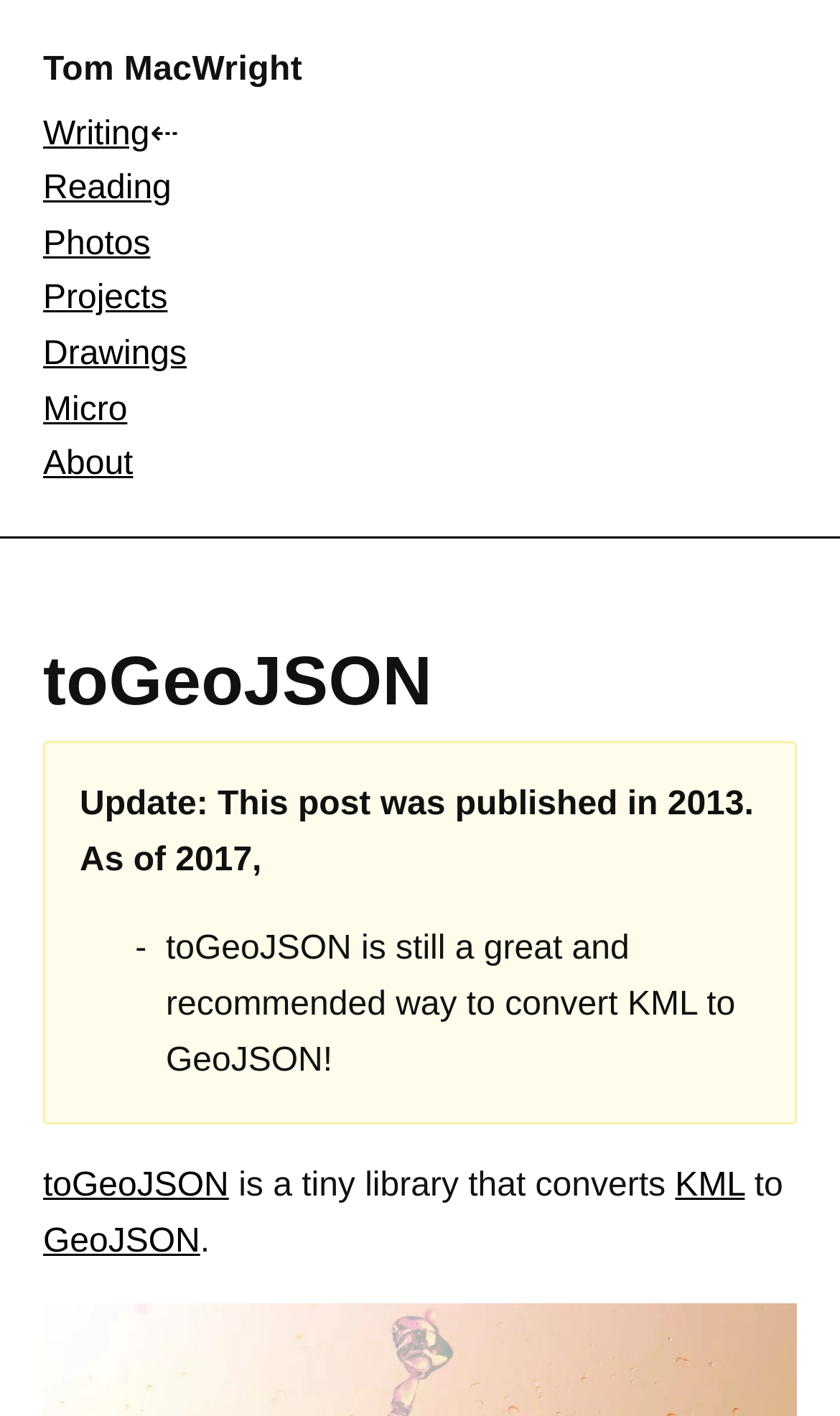Answer with a single word or phrase: 
How many links are in the navigation menu?

7